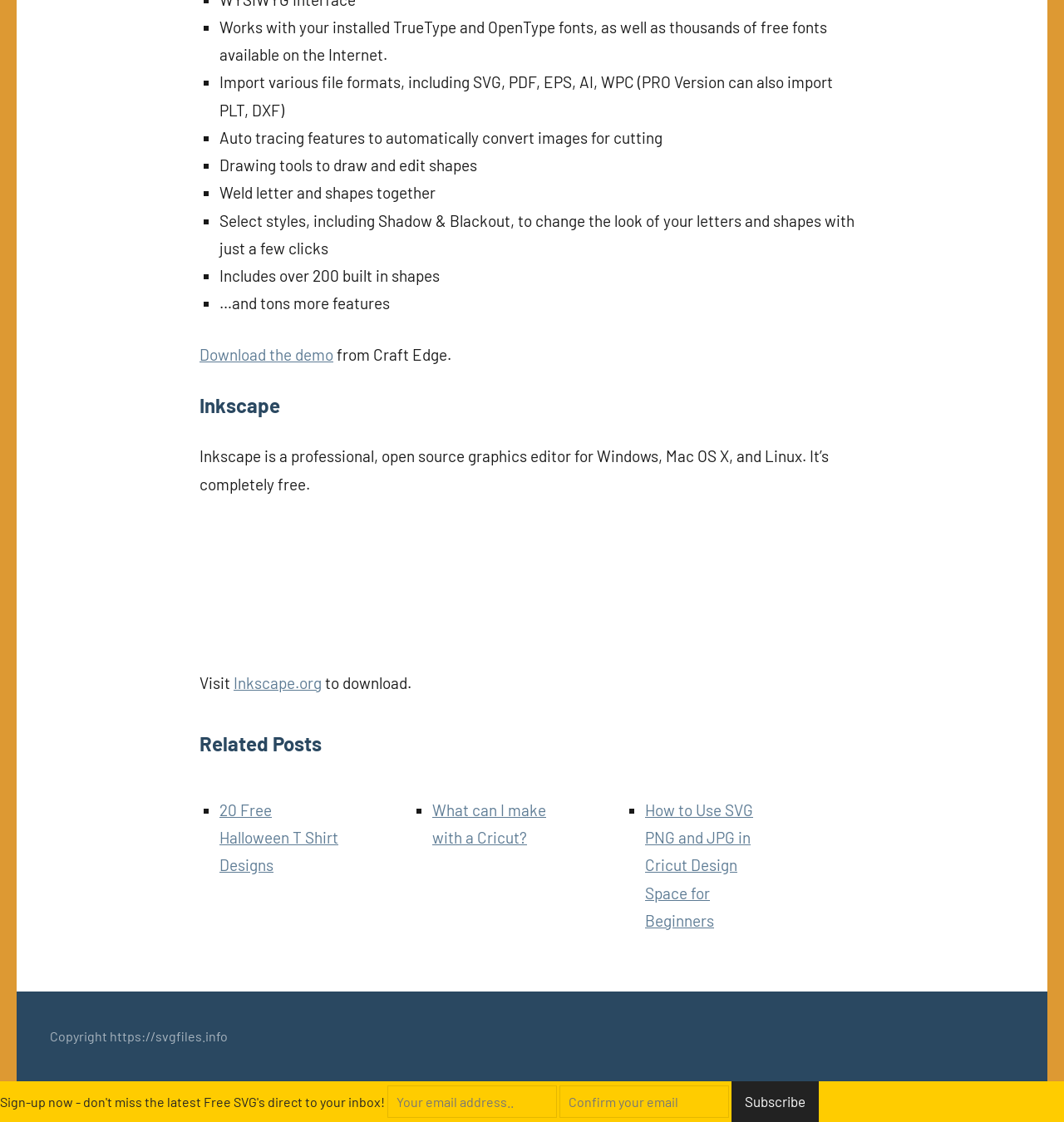Please locate the bounding box coordinates of the region I need to click to follow this instruction: "Read Inkscape review".

[0.383, 0.468, 0.617, 0.485]